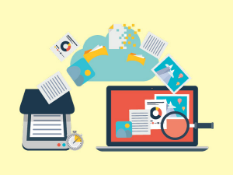Analyze the image and describe all the key elements you observe.

The image illustrates a modern data processing workflow, emphasizing the integration of document scanning and cloud technology. On the left, a scanner is depicted, symbolizing the initial step of digitizing physical documents. Various documents are shown being uploaded to a cloud, representing the storage and management of data. 

On the right, a laptop displays a vibrant interface with digital files alongside visual analytics, showcasing the analysis and retrieval of scanned information. The presence of a magnifying glass highlights the focus on detail and data accuracy, integral to the document scanning and OCR (Optical Character Recognition) services. This visual captures the essence of how businesses can efficiently convert paper documents into digital formats for better accessibility and organization.